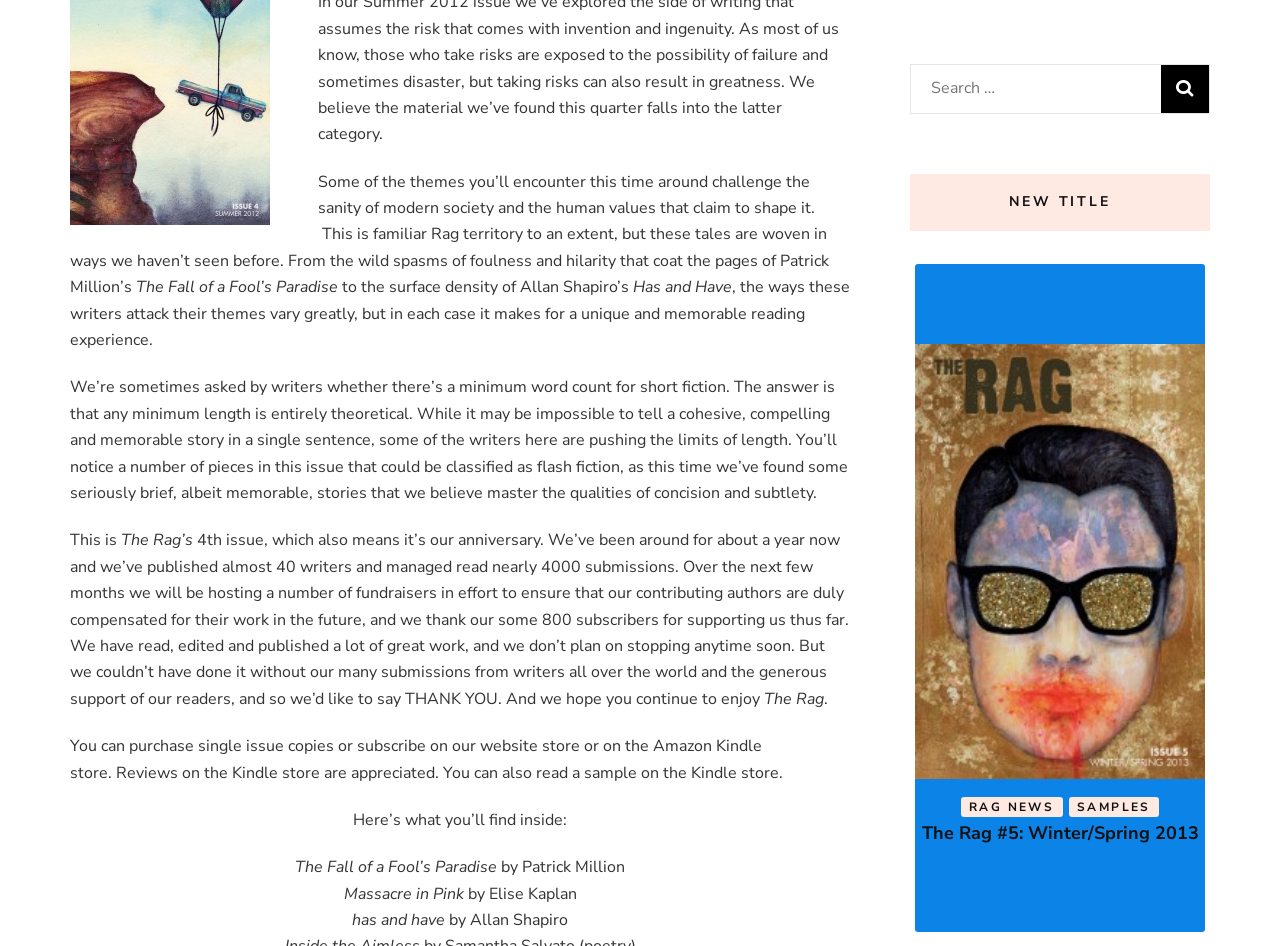Identify the bounding box of the UI element described as follows: "Rag News". Provide the coordinates as four float numbers in the range of 0 to 1 [left, top, right, bottom].

[0.751, 0.842, 0.83, 0.864]